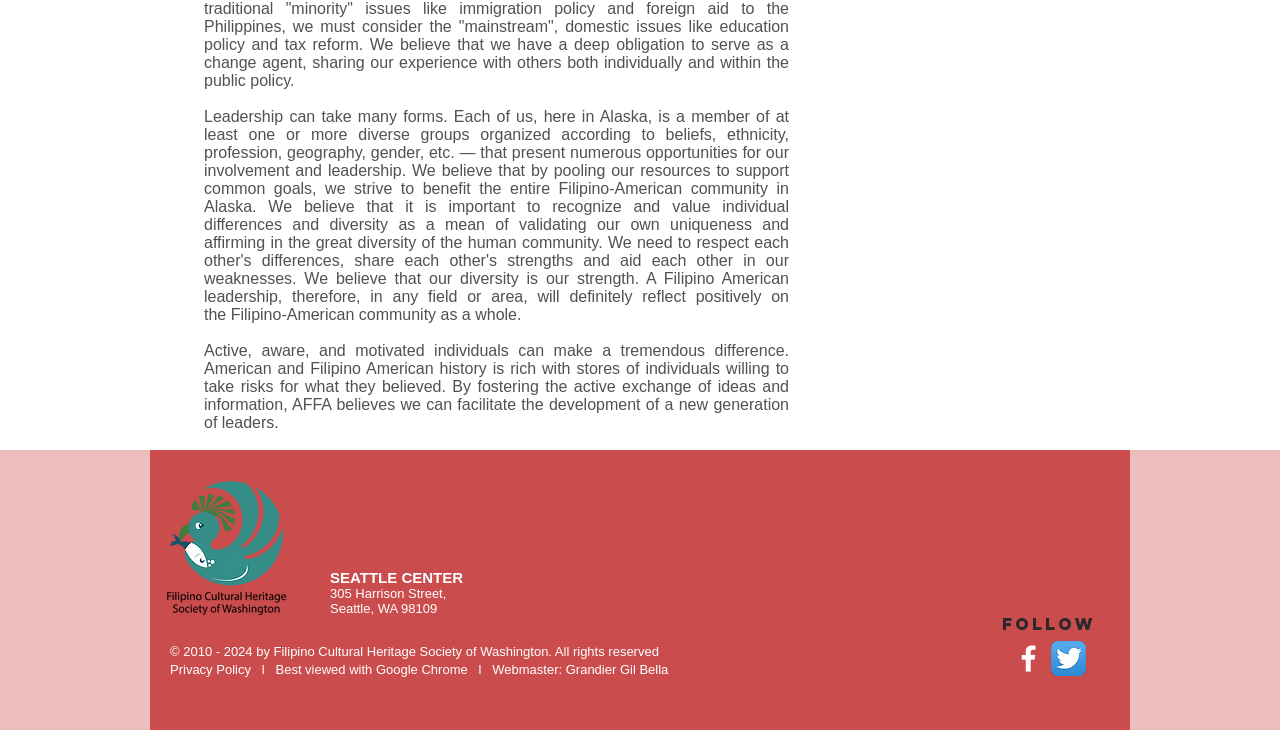Identify the bounding box for the UI element described as: "Privacy Policy". Ensure the coordinates are four float numbers between 0 and 1, formatted as [left, top, right, bottom].

[0.133, 0.907, 0.196, 0.928]